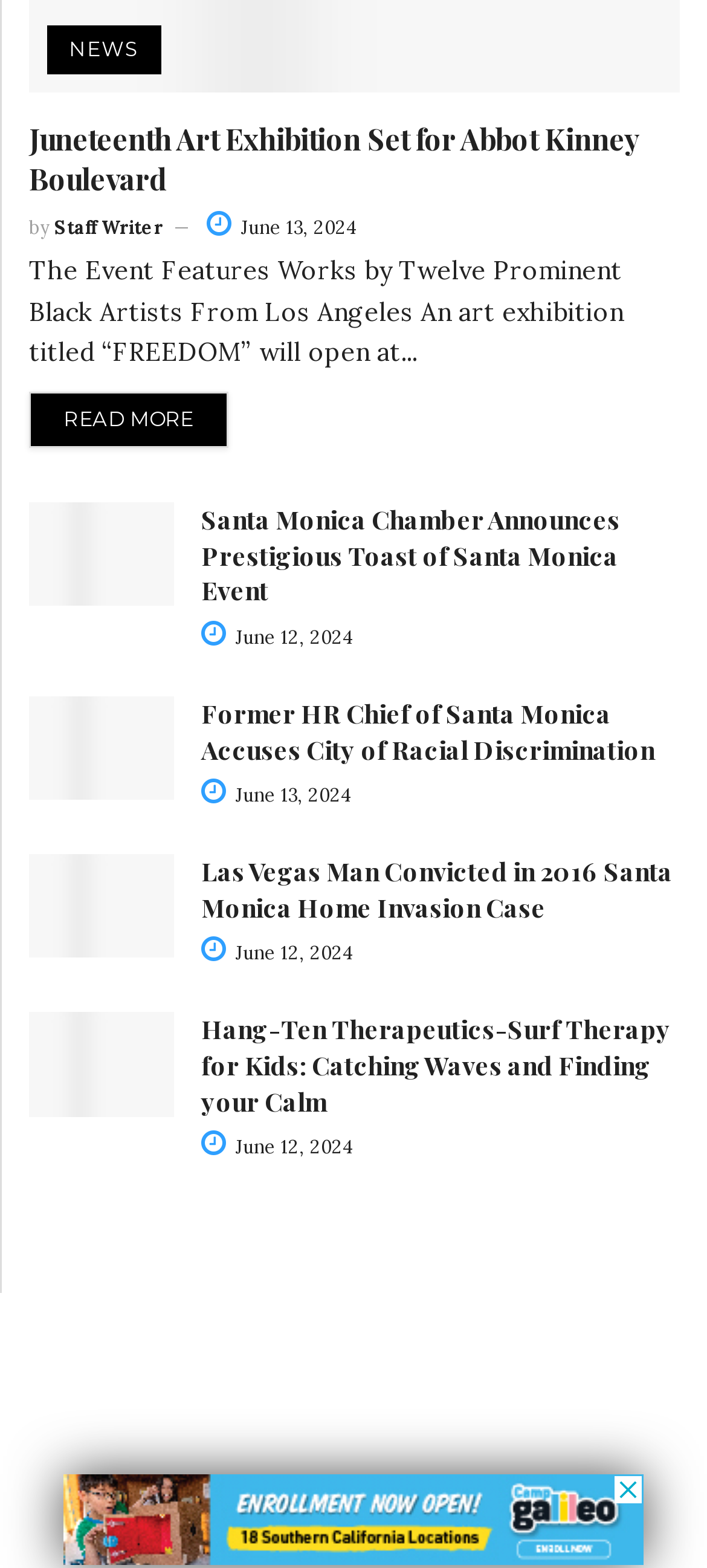Find the bounding box coordinates of the element to click in order to complete this instruction: "Explore Hang-Ten Therapeutics-Surf Therapy for Kids: Catching Waves and Finding your Calm". The bounding box coordinates must be four float numbers between 0 and 1, denoted as [left, top, right, bottom].

[0.041, 0.646, 0.246, 0.712]